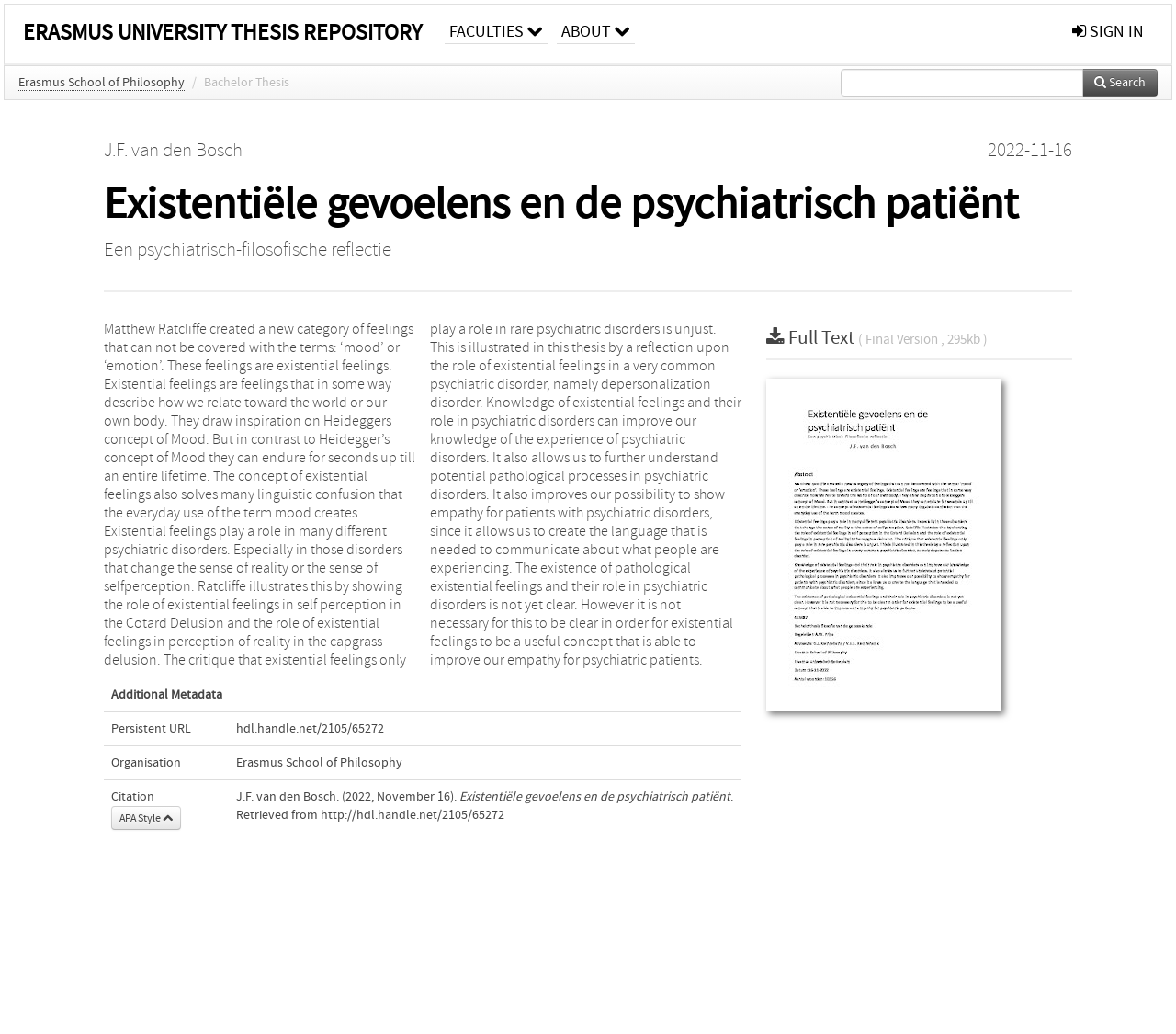Provide the bounding box coordinates of the HTML element this sentence describes: "parent_node: Search name="query"".

[0.715, 0.067, 0.921, 0.093]